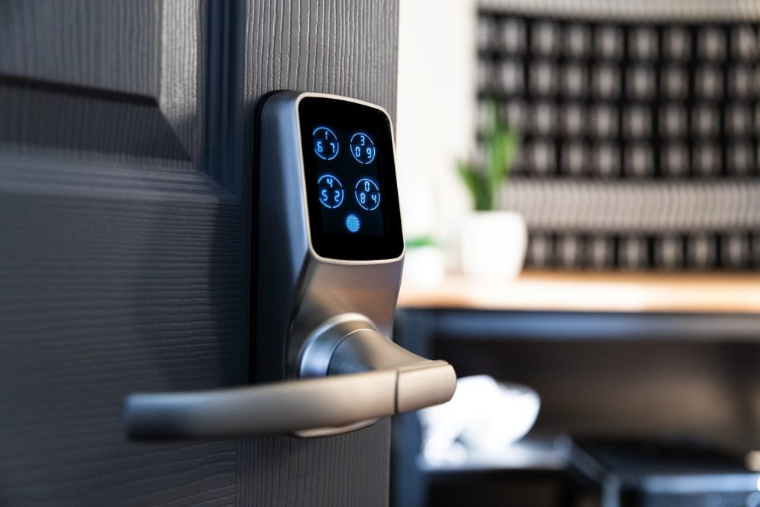Reply to the question with a single word or phrase:
What is the style of the living space in the background?

contemporary